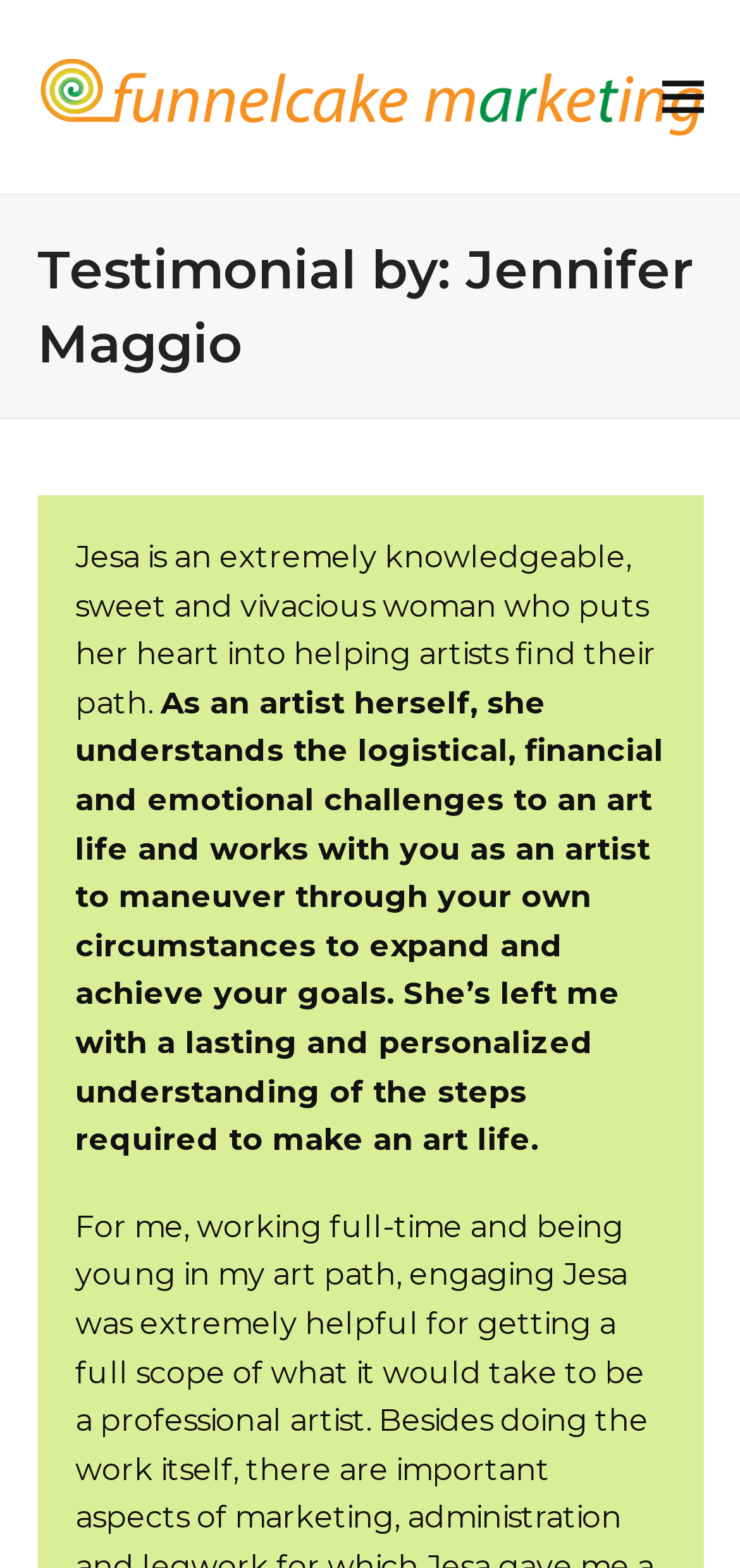What kind of challenges does the person being described understand?
Please provide a single word or phrase answer based on the image.

Logistical, financial, and emotional